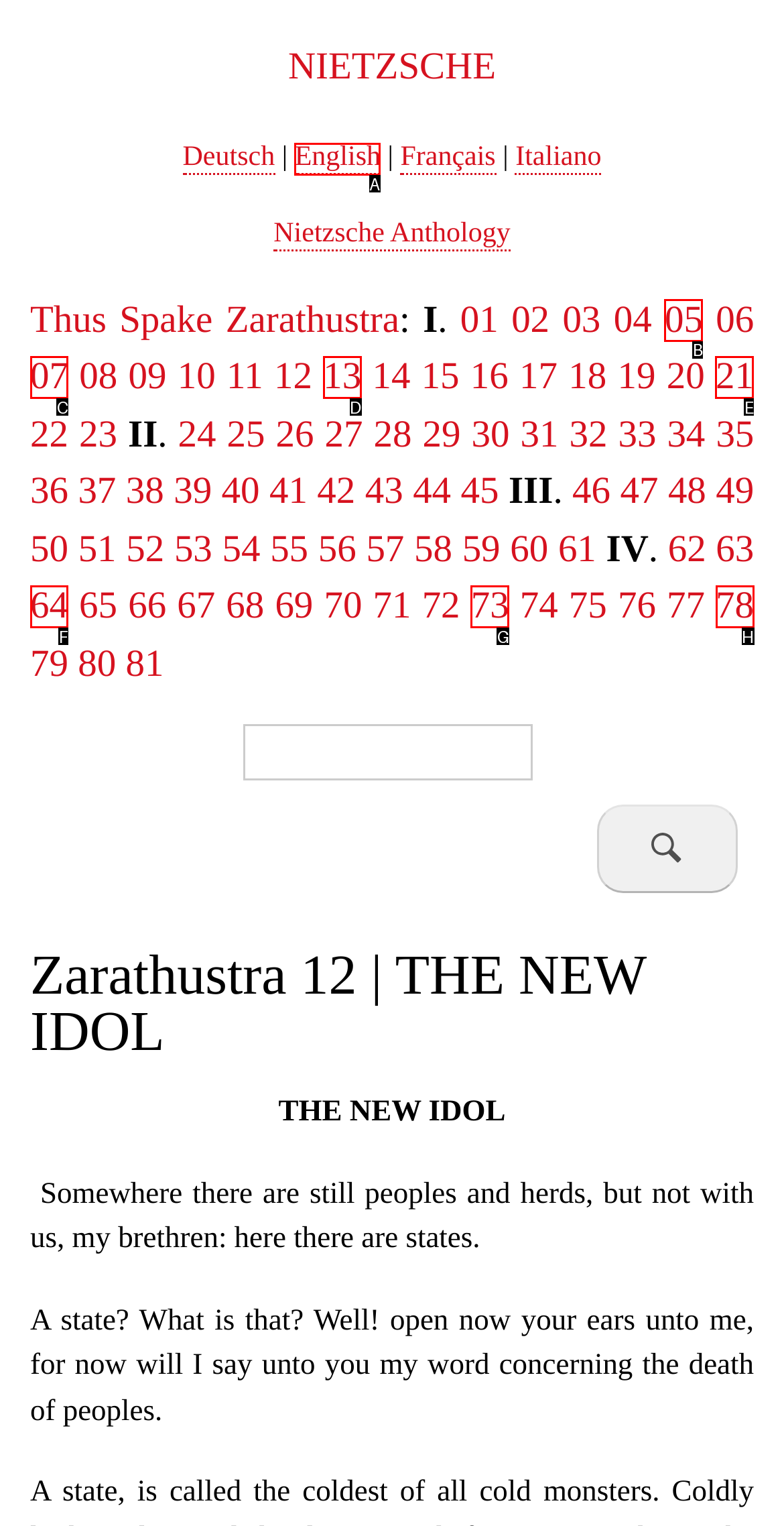Select the letter of the UI element you need to click to complete this task: Select the 'English' language option.

A